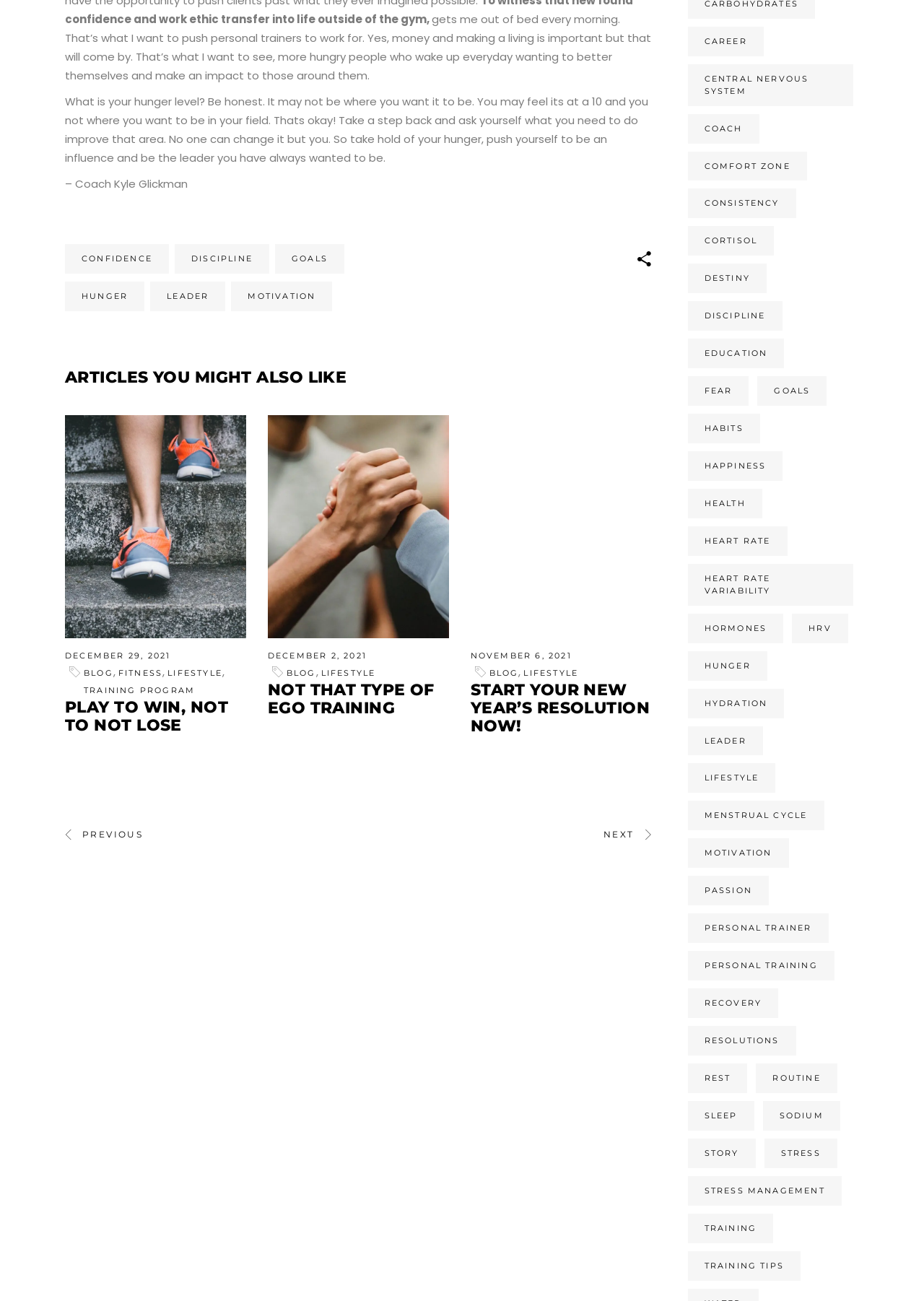Determine the bounding box coordinates of the clickable region to execute the instruction: "Browse articles related to 'DISCIPLINE'". The coordinates should be four float numbers between 0 and 1, denoted as [left, top, right, bottom].

[0.744, 0.232, 0.846, 0.254]